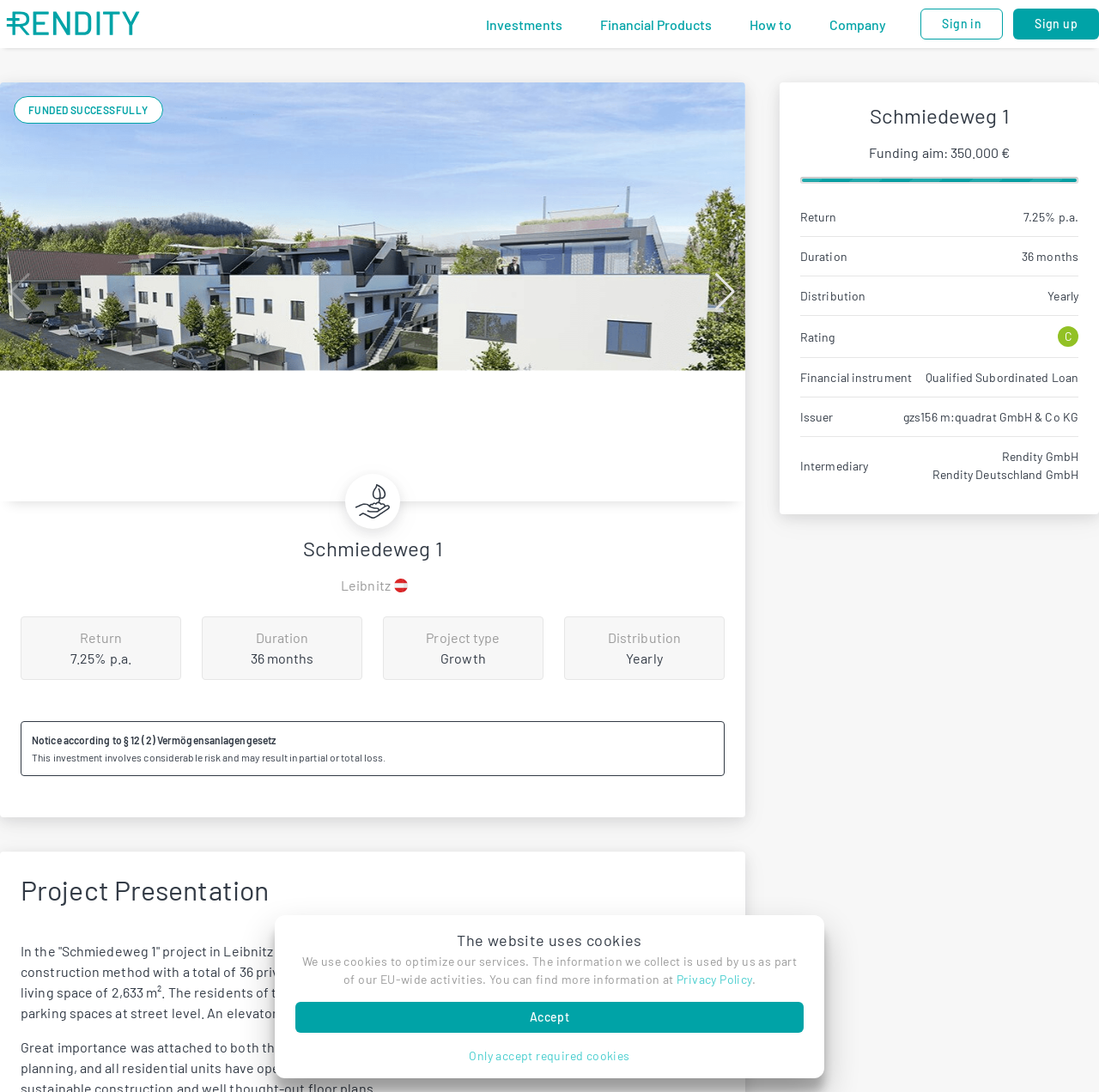Detail the features and information presented on the webpage.

This webpage is about a real estate investment project called "Schmiedeweg 1" on Rendity, a financial products platform. At the top left, there is a Rendity logo, and next to it, a navigation menu with links to "Investments", "Financial Products", "How to", and "Company". On the top right, there are "Sign in" and "Sign up" buttons.

Below the navigation menu, there is a prominent section highlighting the project's details. It features an image of the project, and to its right, there are several lines of text describing the project, including its location, return, duration, project type, and distribution. 

Further down, there is a section with a heading "Project Presentation" that provides more detailed information about the project. The text describes the project's features, including the number of apartment buildings, total living space, and parking spaces.

On the right side of the page, there is a section with a heading "Schmiedeweg 1" that displays the project's funding aim, return, duration, distribution, rating, financial instrument, issuer, and intermediary.

At the bottom of the page, there are two notices: one about the website's use of cookies and another about the risks involved in the investment. There is also a "Accept" button and a hidden "Only accept required cookies" button.